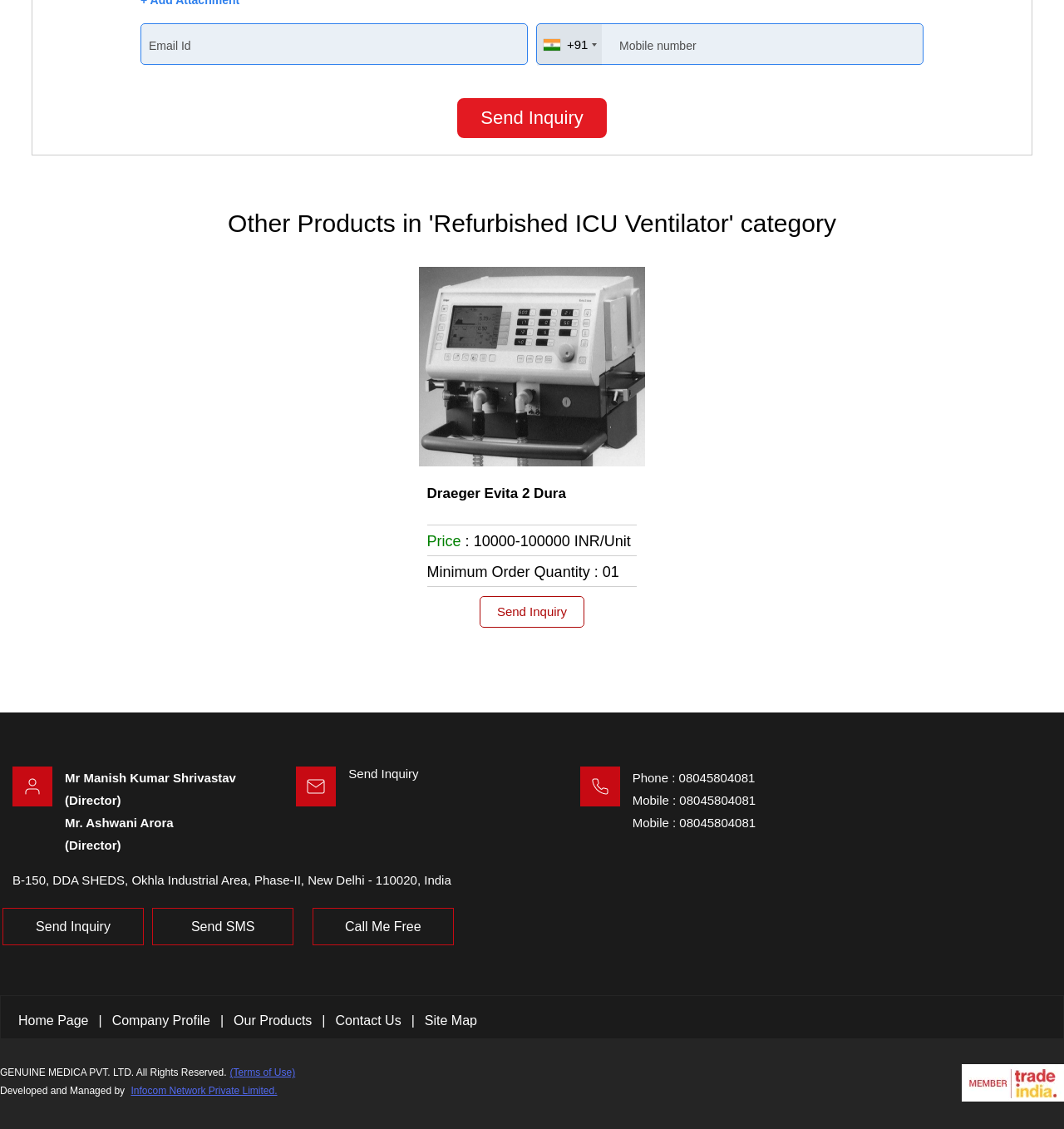Could you find the bounding box coordinates of the clickable area to complete this instruction: "Submit Manuscript"?

None